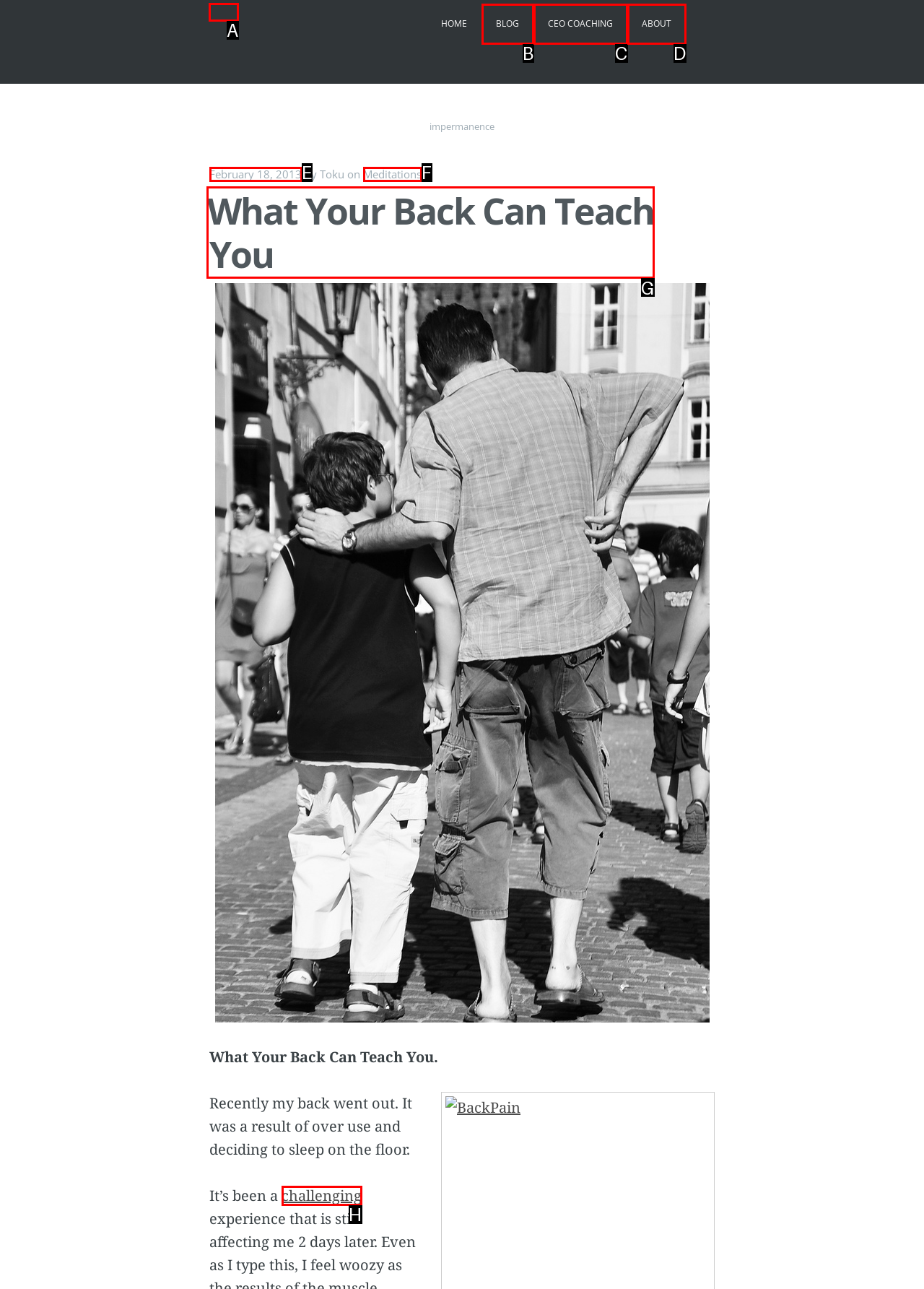Select the appropriate HTML element that needs to be clicked to finish the task: read the article 'What Your Back Can Teach You'
Reply with the letter of the chosen option.

G